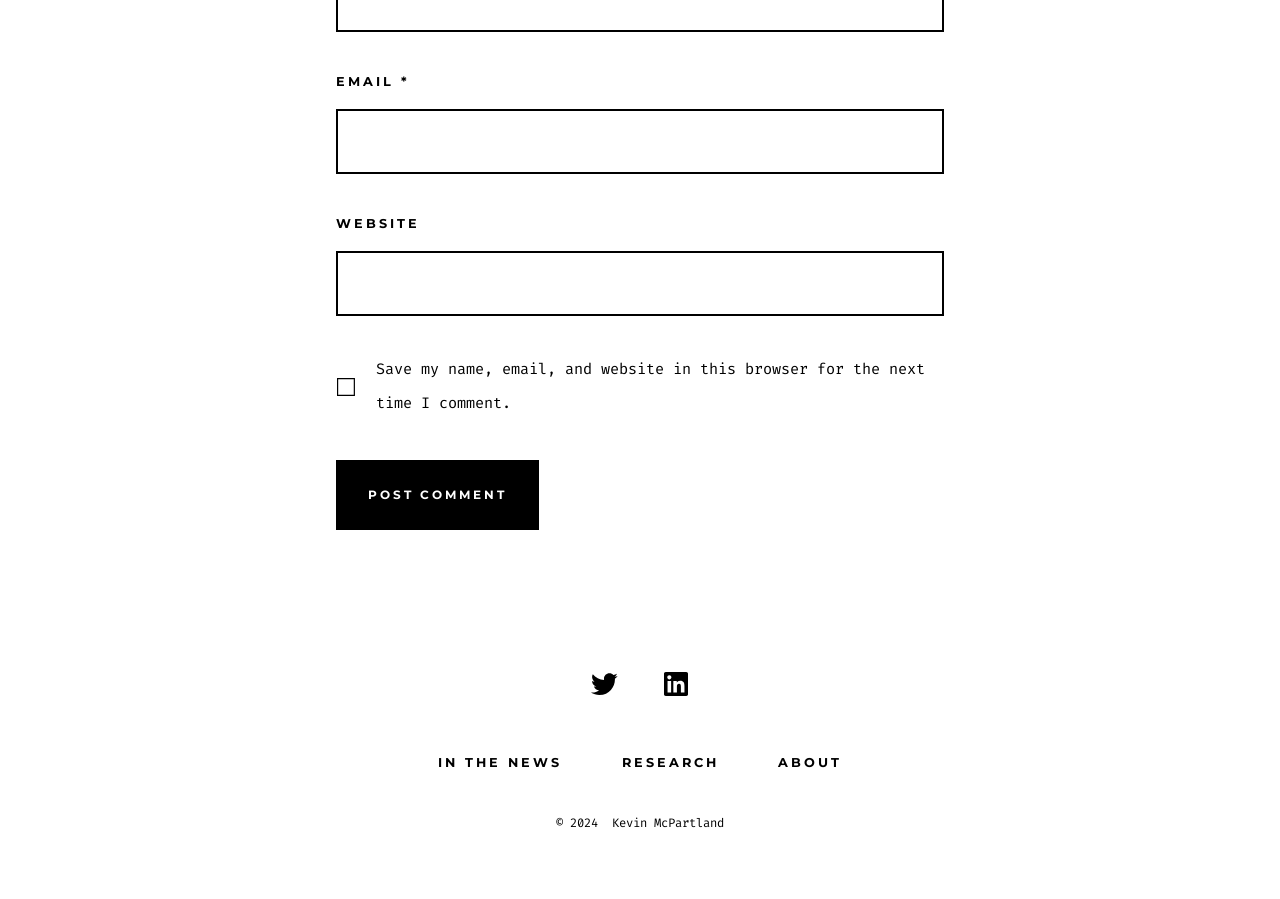Could you determine the bounding box coordinates of the clickable element to complete the instruction: "Open Twitter in a new tab"? Provide the coordinates as four float numbers between 0 and 1, i.e., [left, top, right, bottom].

[0.447, 0.725, 0.497, 0.796]